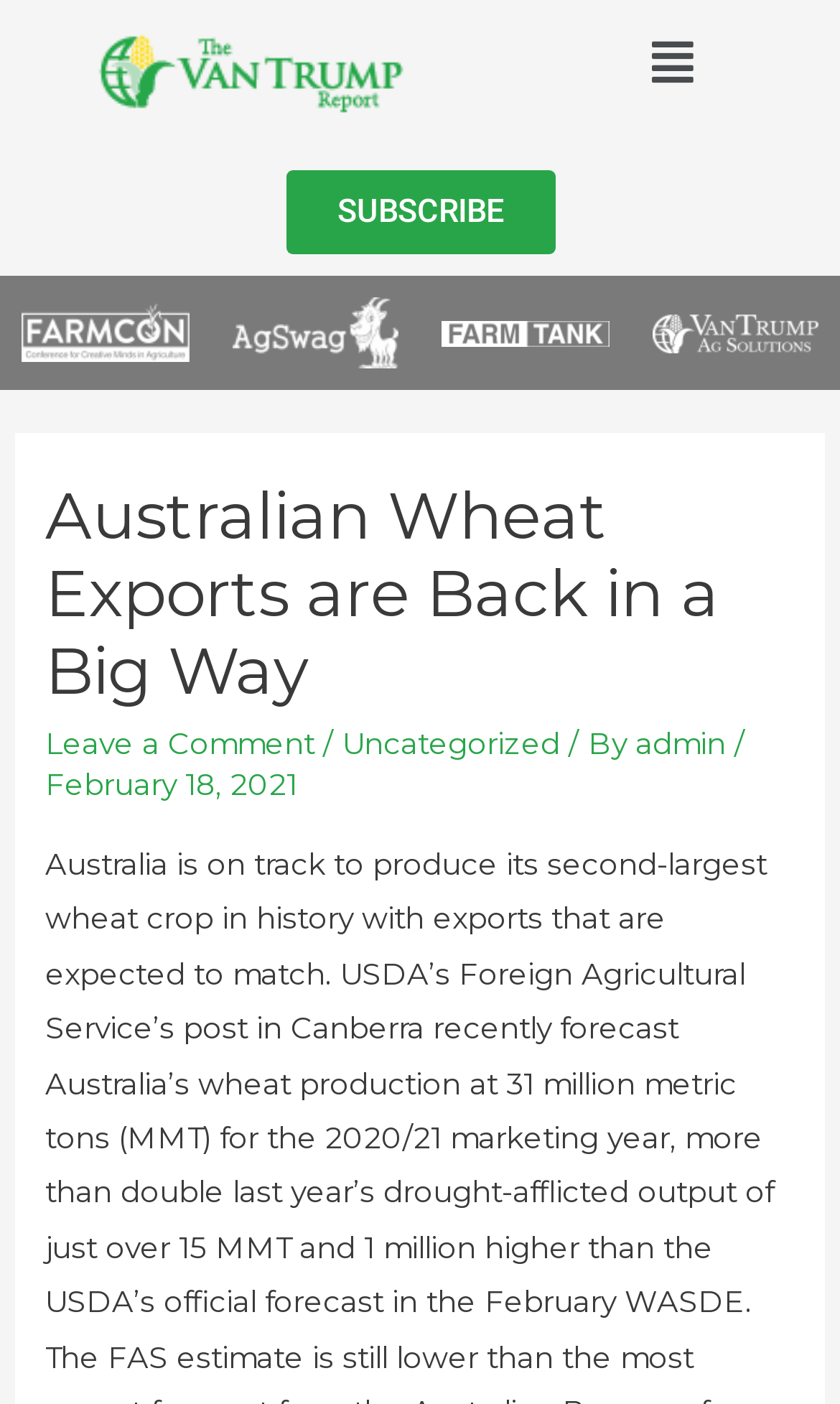Extract the main heading from the webpage content.

Australian Wheat Exports are Back in a Big Way